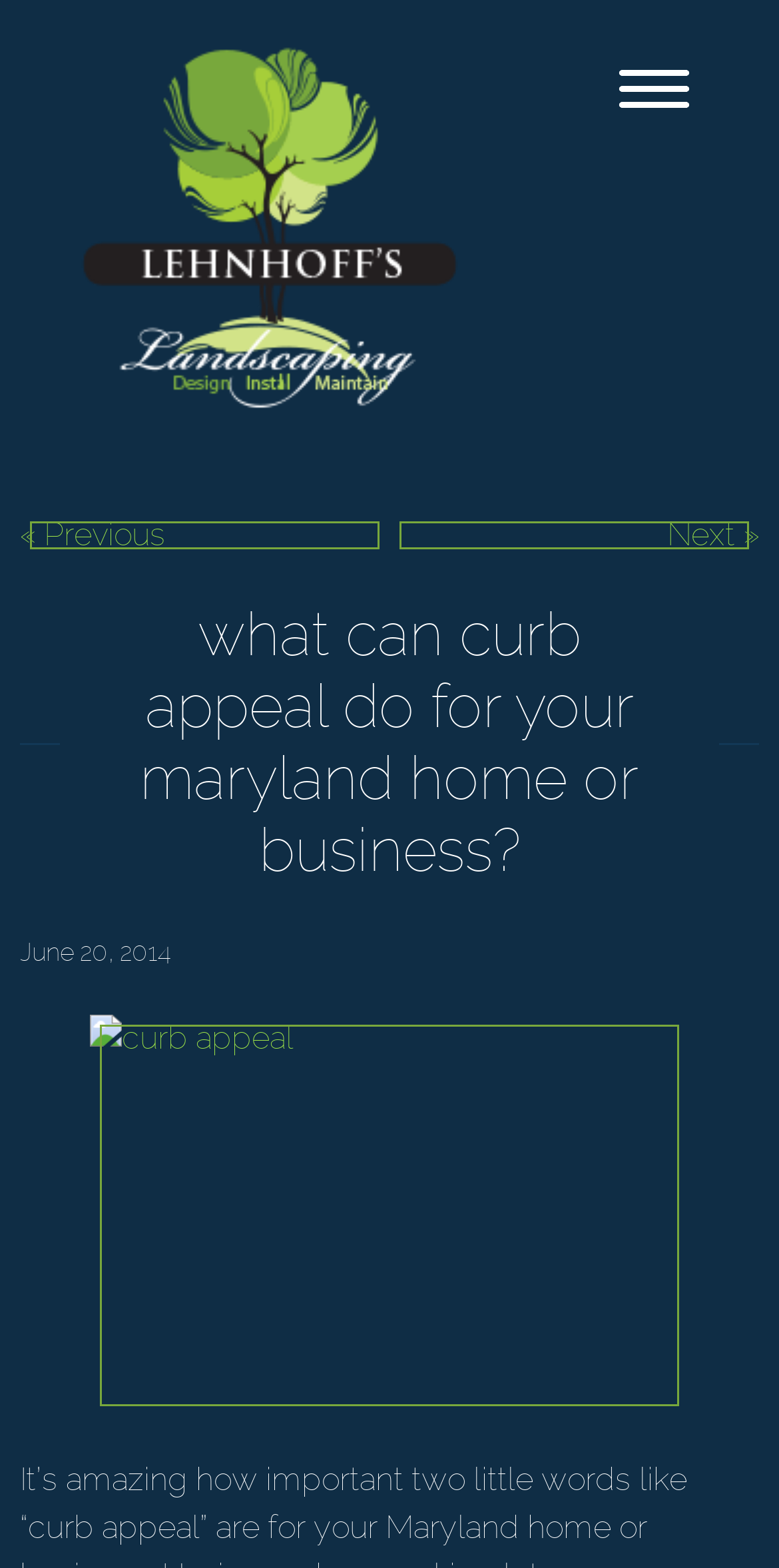Find the bounding box coordinates for the UI element that matches this description: "Home".

None